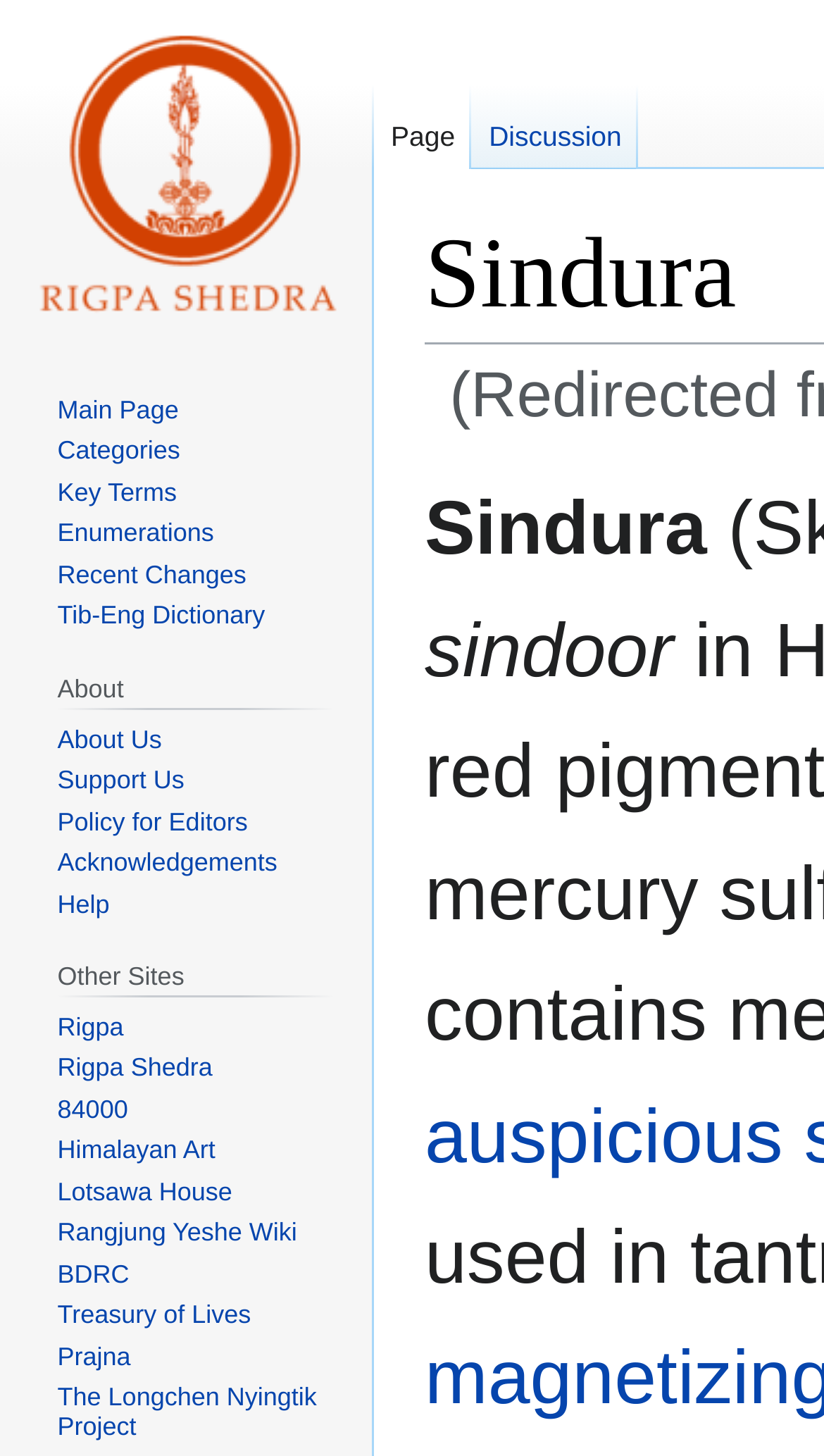Find and indicate the bounding box coordinates of the region you should select to follow the given instruction: "Go to discussion page".

[0.573, 0.058, 0.775, 0.116]